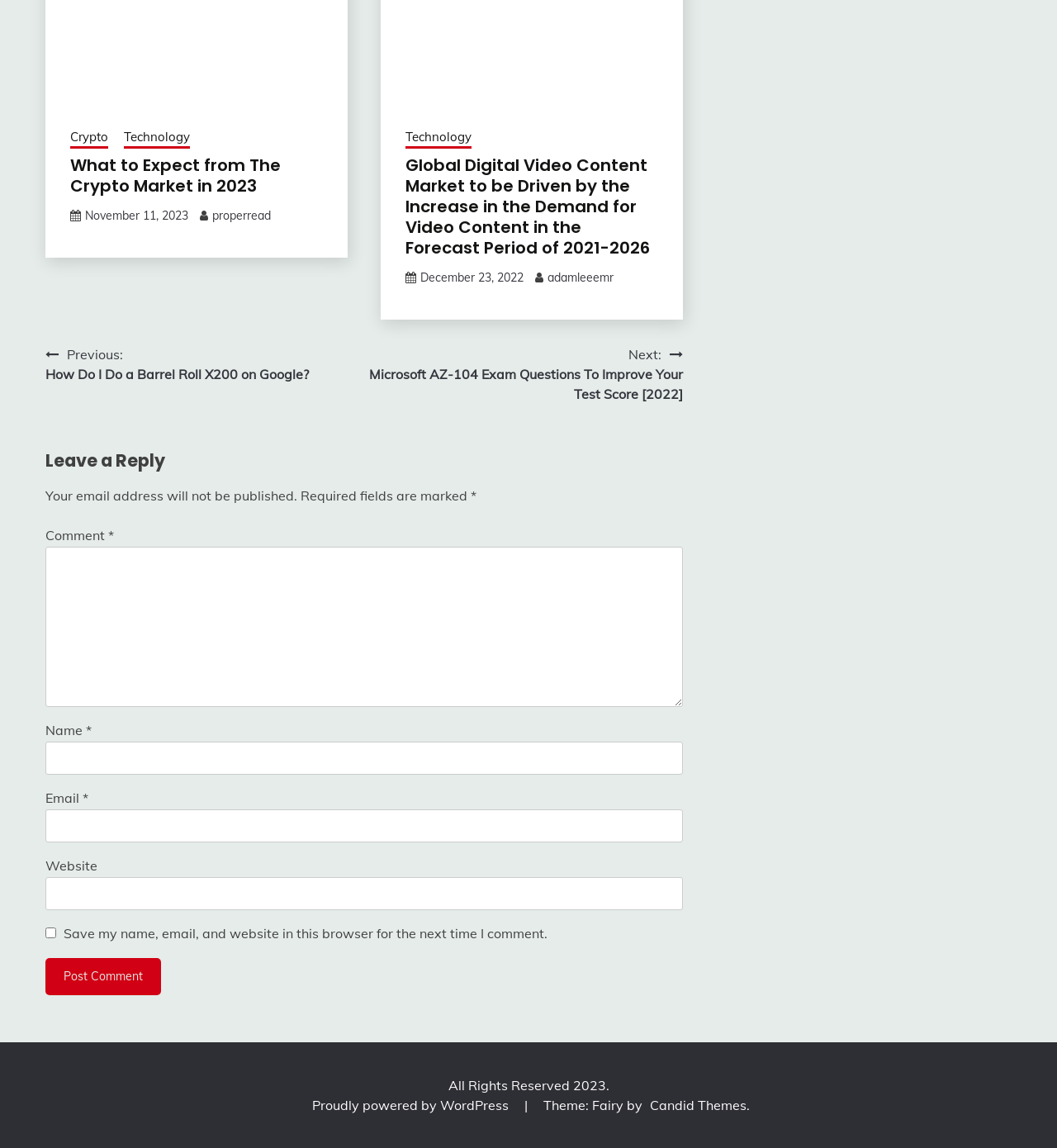Pinpoint the bounding box coordinates of the element you need to click to execute the following instruction: "Visit the 'Technology' page". The bounding box should be represented by four float numbers between 0 and 1, in the format [left, top, right, bottom].

[0.383, 0.111, 0.446, 0.13]